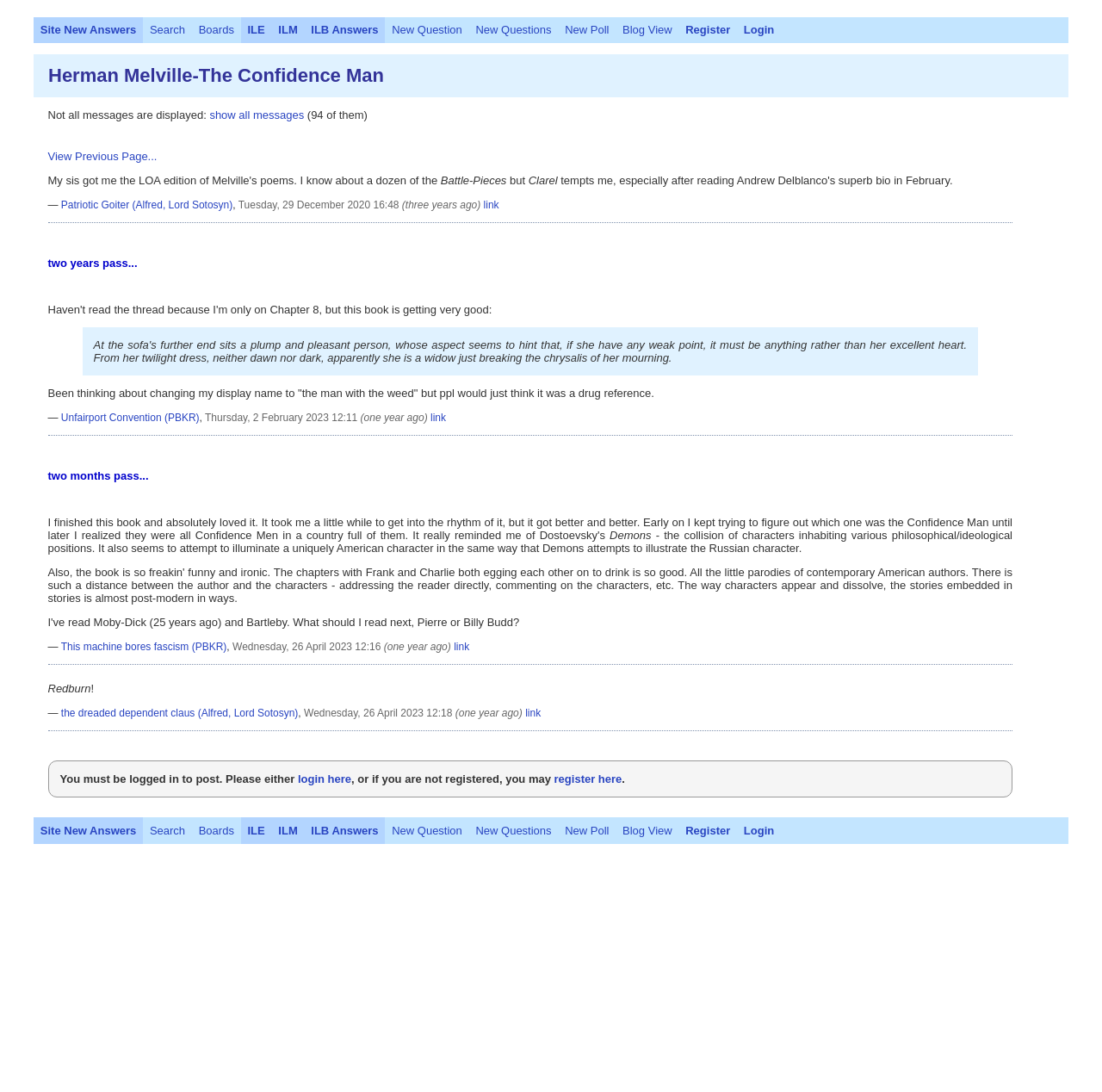Please answer the following question using a single word or phrase: 
What is the date of the post by 'Unfairport Convention (PBKR)'?

Thursday, 2 February 2023 12:11